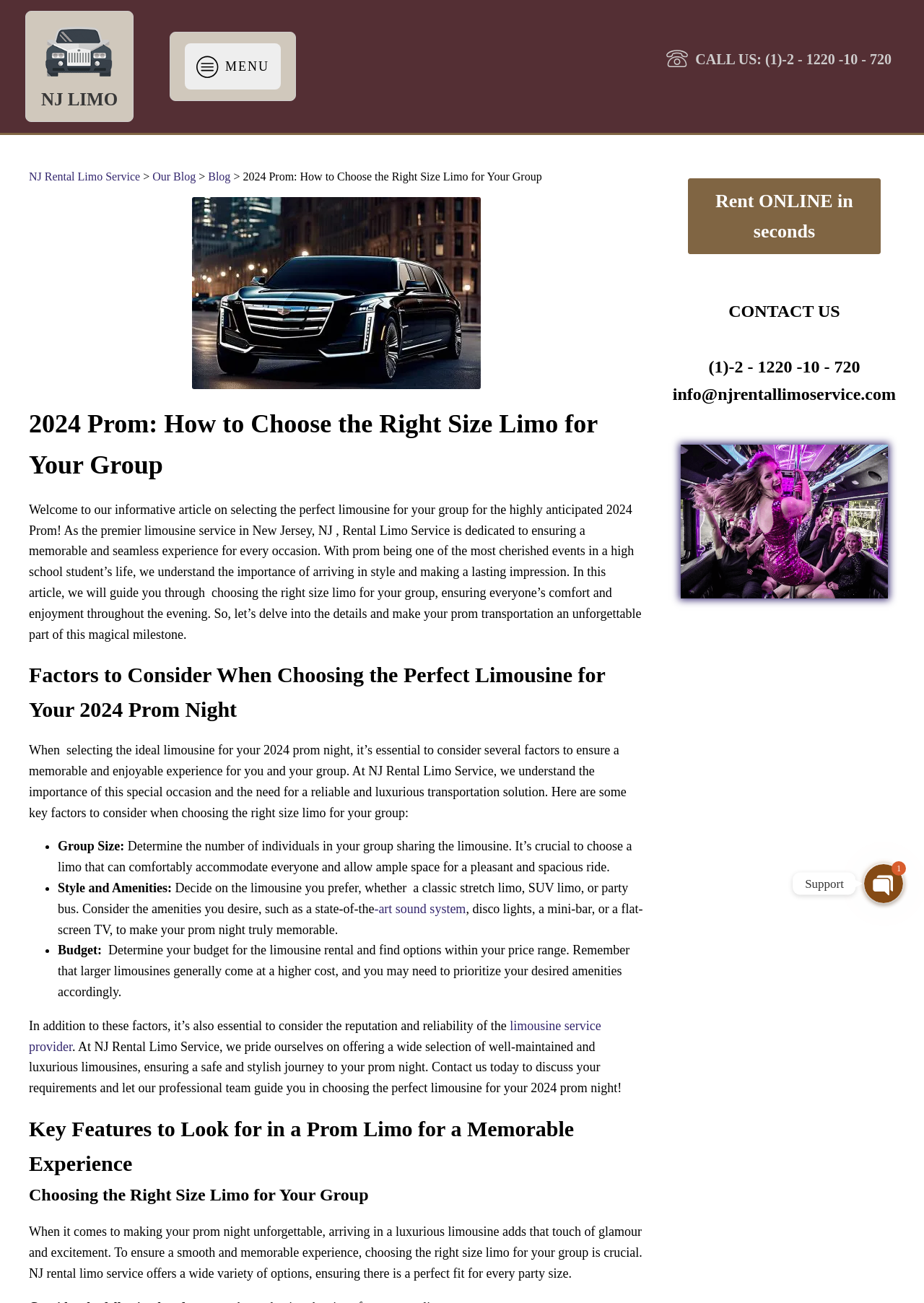What is the recommended action to take after reading the article?
Answer the question with as much detail as you can, using the image as a reference.

I found the recommended action by reading the static text that says 'Contact us today to discuss your requirements and let our professional team guide you in choosing the perfect limousine for your 2024 prom night!' which indicates that the reader should contact NJ Rental Limo Service after reading the article.